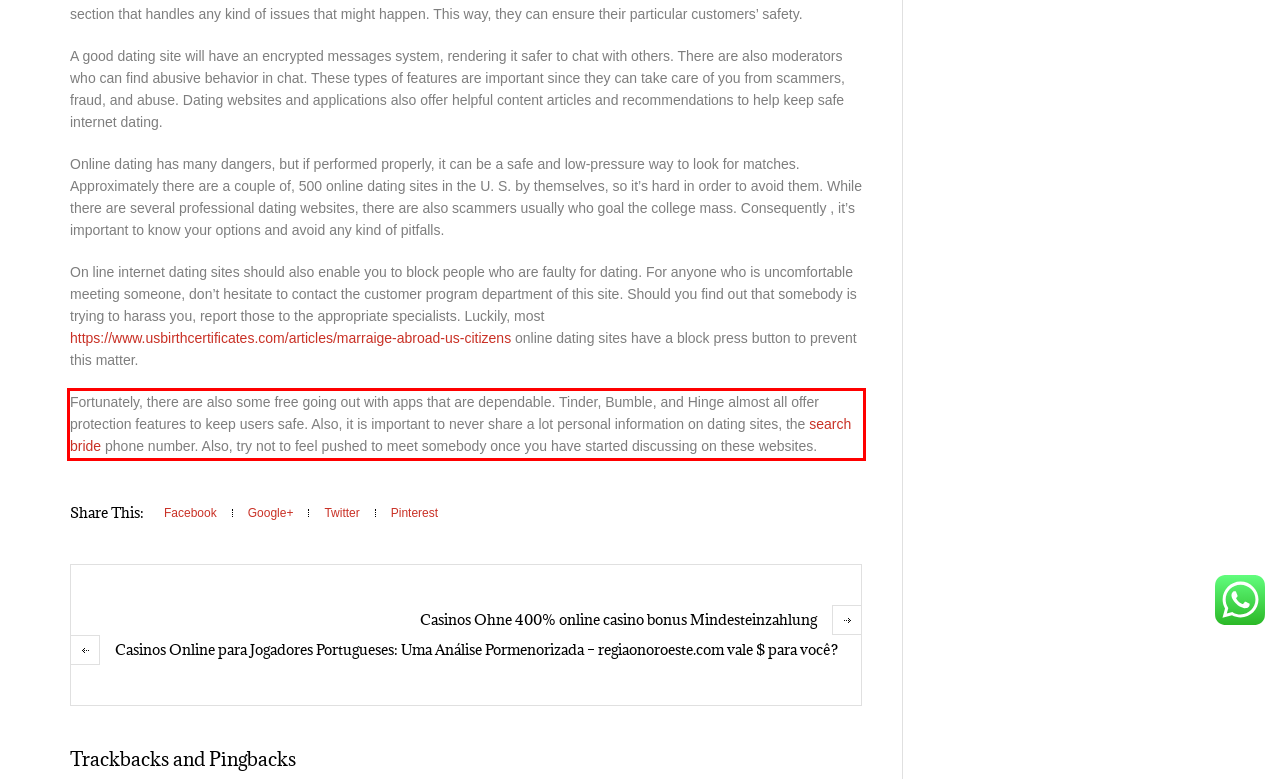Given a screenshot of a webpage with a red bounding box, please identify and retrieve the text inside the red rectangle.

Fortunately, there are also some free going out with apps that are dependable. Tinder, Bumble, and Hinge almost all offer protection features to keep users safe. Also, it is important to never share a lot personal information on dating sites, the search bride phone number. Also, try not to feel pushed to meet somebody once you have started discussing on these websites.